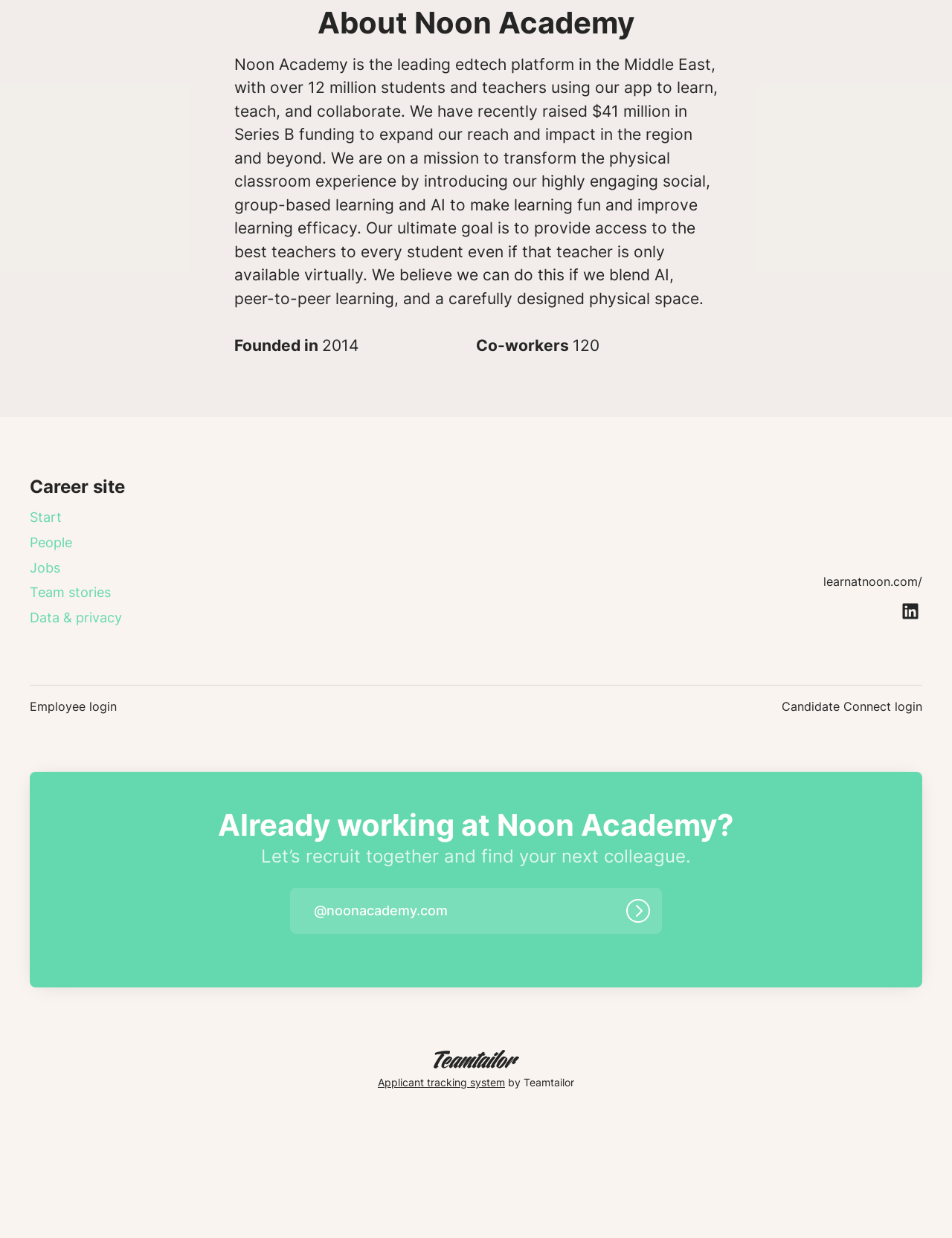From the element description: "learnatnoon.com/", extract the bounding box coordinates of the UI element. The coordinates should be expressed as four float numbers between 0 and 1, in the order [left, top, right, bottom].

[0.865, 0.46, 0.969, 0.479]